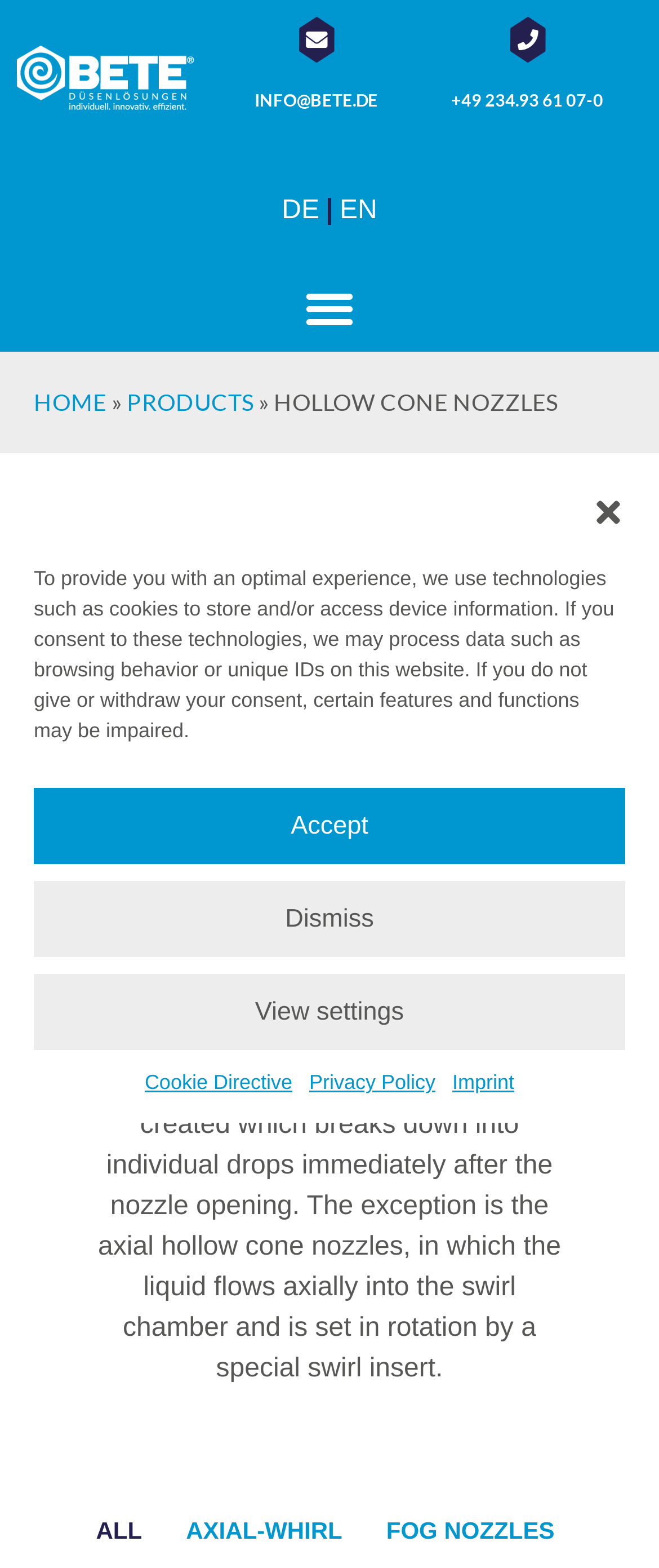Please identify the coordinates of the bounding box for the clickable region that will accomplish this instruction: "Select PRODUCTS".

[0.192, 0.248, 0.385, 0.265]